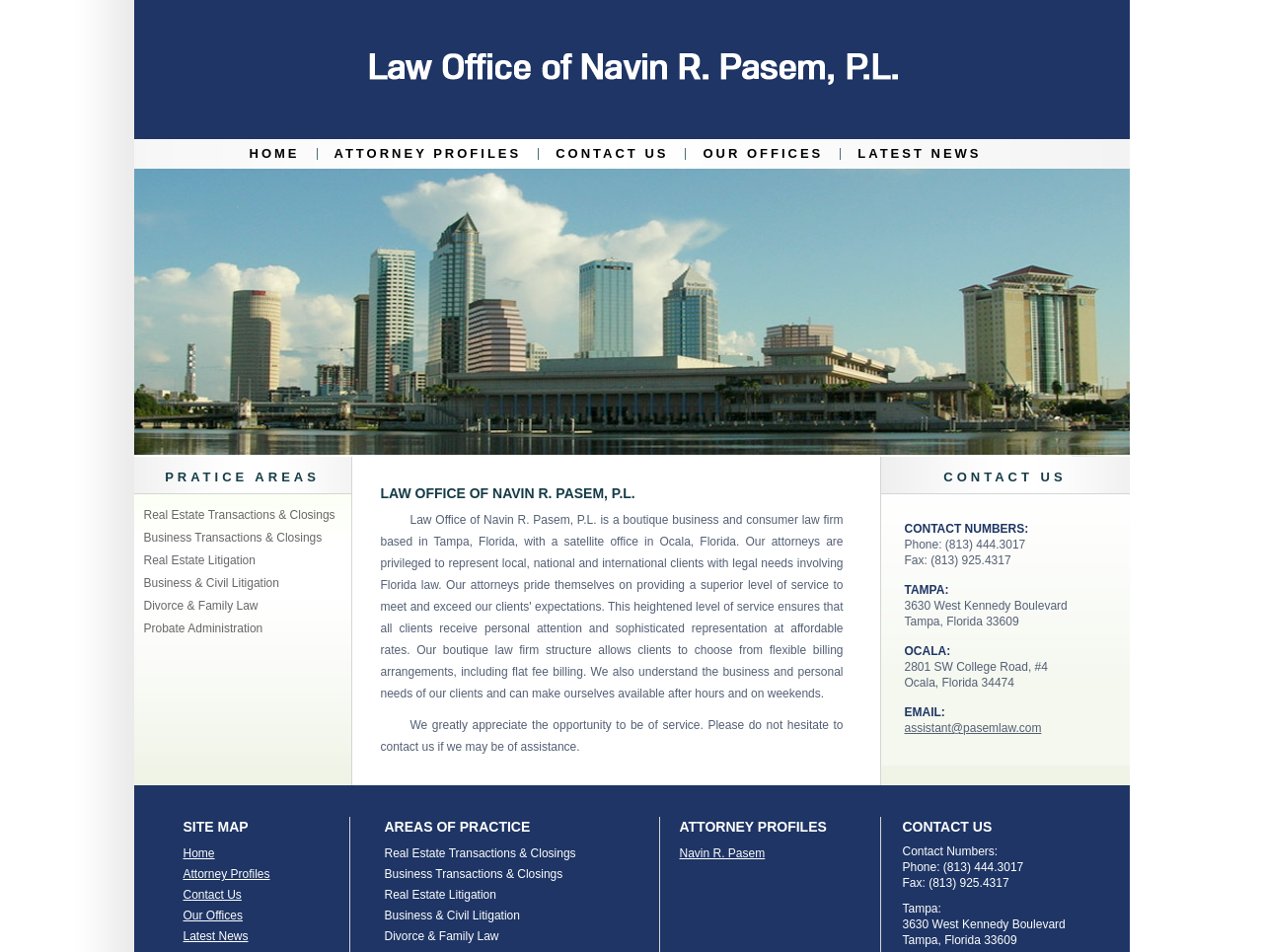Answer the following in one word or a short phrase: 
What are the practice areas of the law office?

Real Estate, Business, Litigation, Family Law, Probate